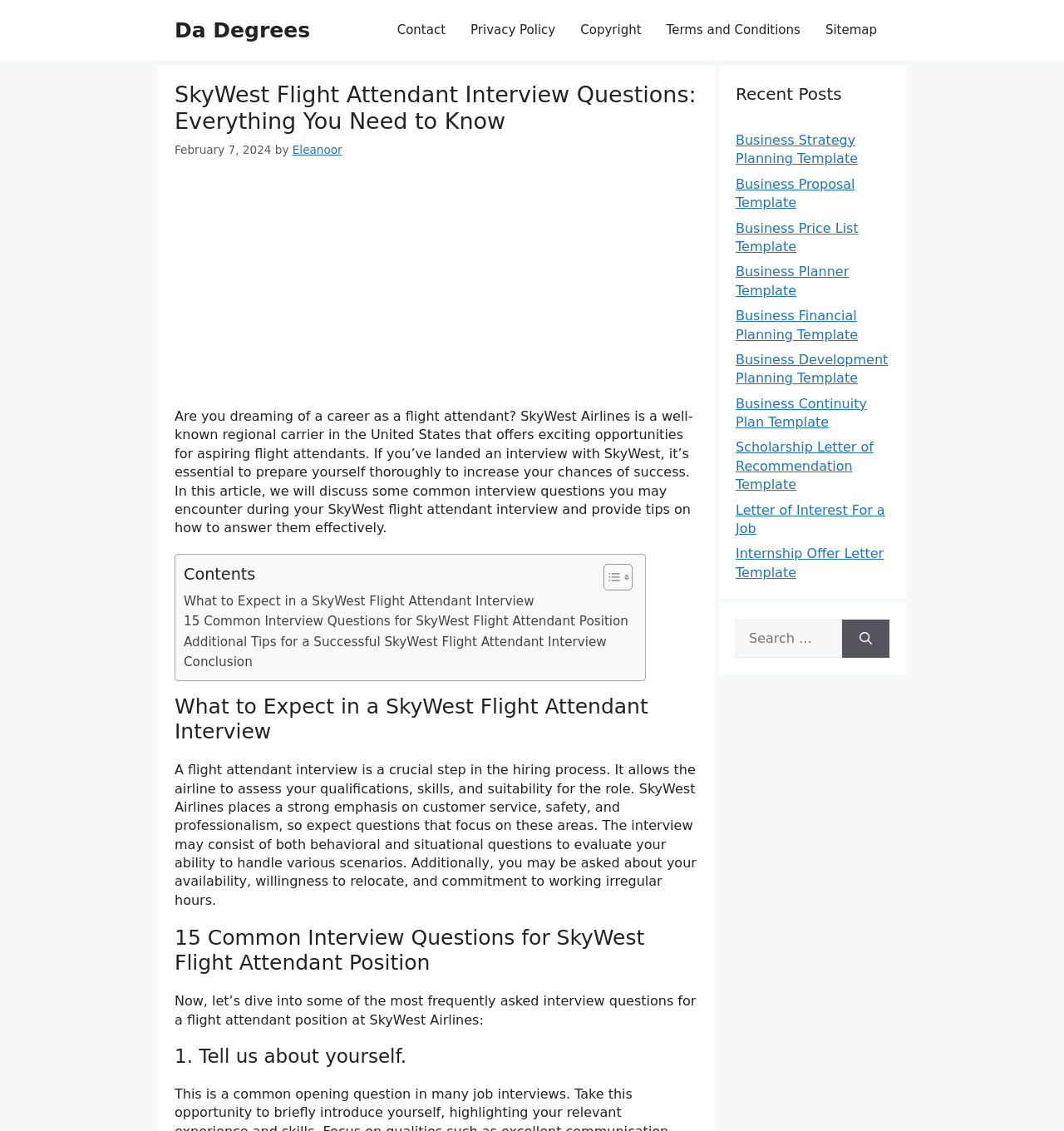Please provide a brief answer to the following inquiry using a single word or phrase:
How many common interview questions are discussed on this webpage?

15